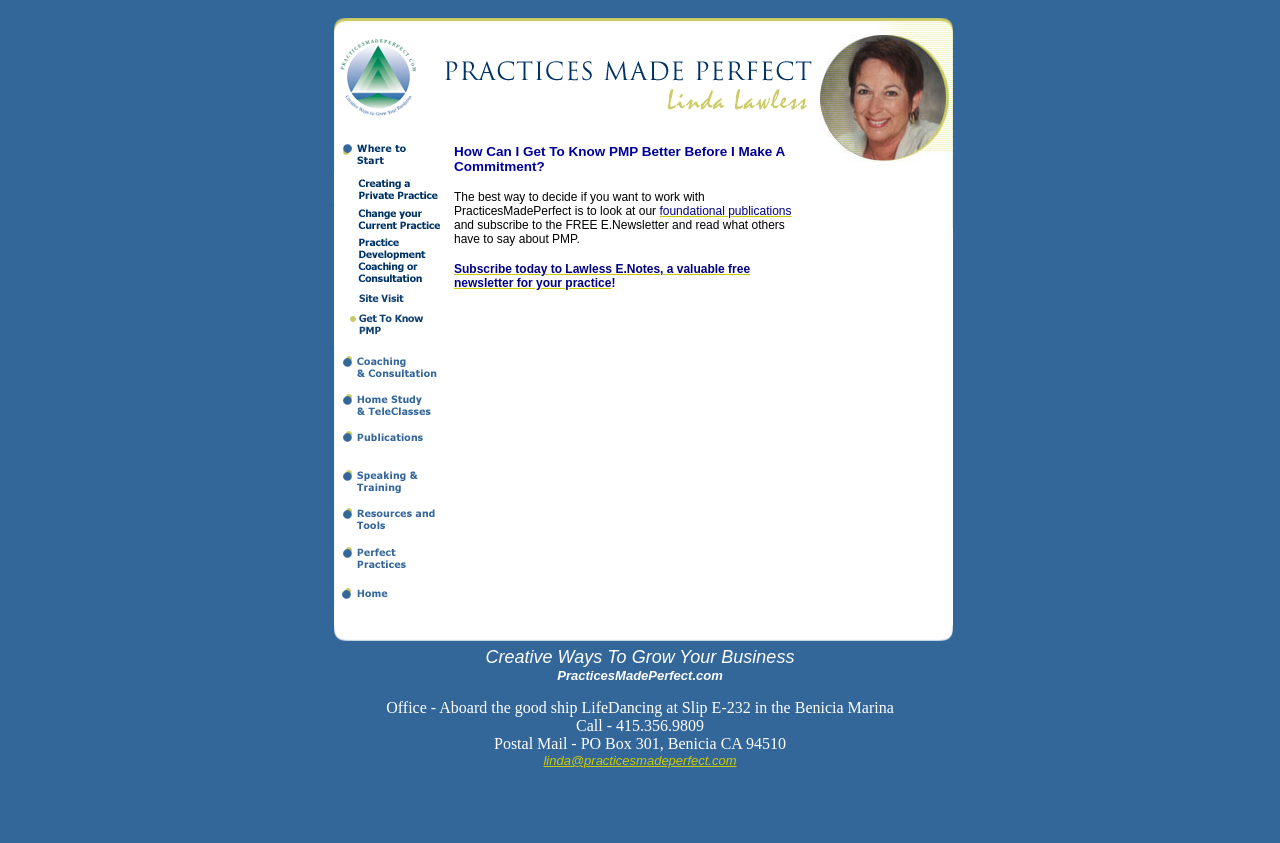Locate the bounding box of the UI element described in the following text: "name="button4"".

[0.25, 0.522, 0.344, 0.542]